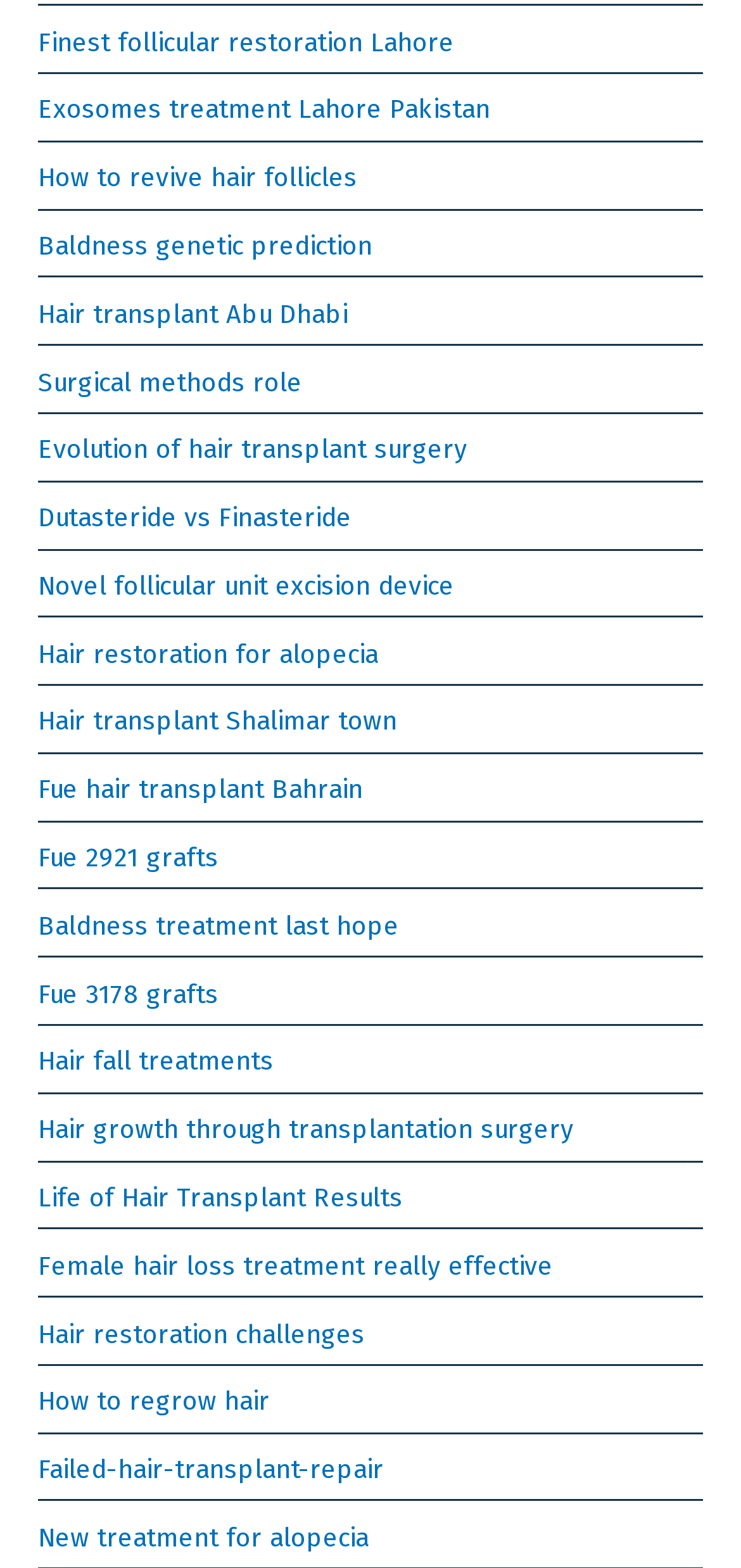Please examine the image and answer the question with a detailed explanation:
What is the topic of the 'Female hair loss treatment really effective' link?

The 'Female hair loss treatment really effective' link appears to be discussing the effectiveness of hair loss treatment specifically for females. This link is likely to lead to a webpage that provides information on hair loss treatment options and their effectiveness for women.